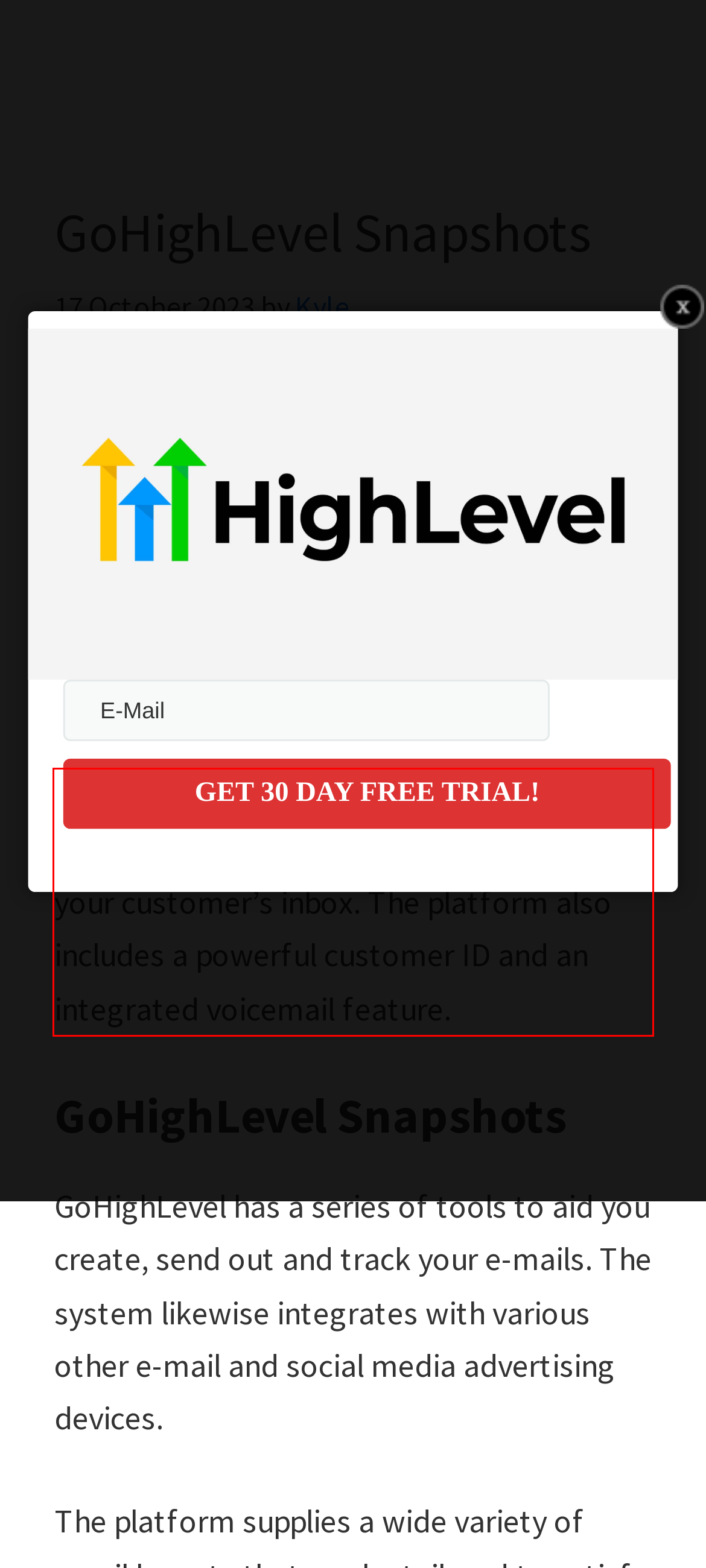In the screenshot of the webpage, find the red bounding box and perform OCR to obtain the text content restricted within this red bounding box.

You can additionally develop tailored forms to gather call details and send it directly to your customer’s inbox. The platform also includes a powerful customer ID and an integrated voicemail feature.